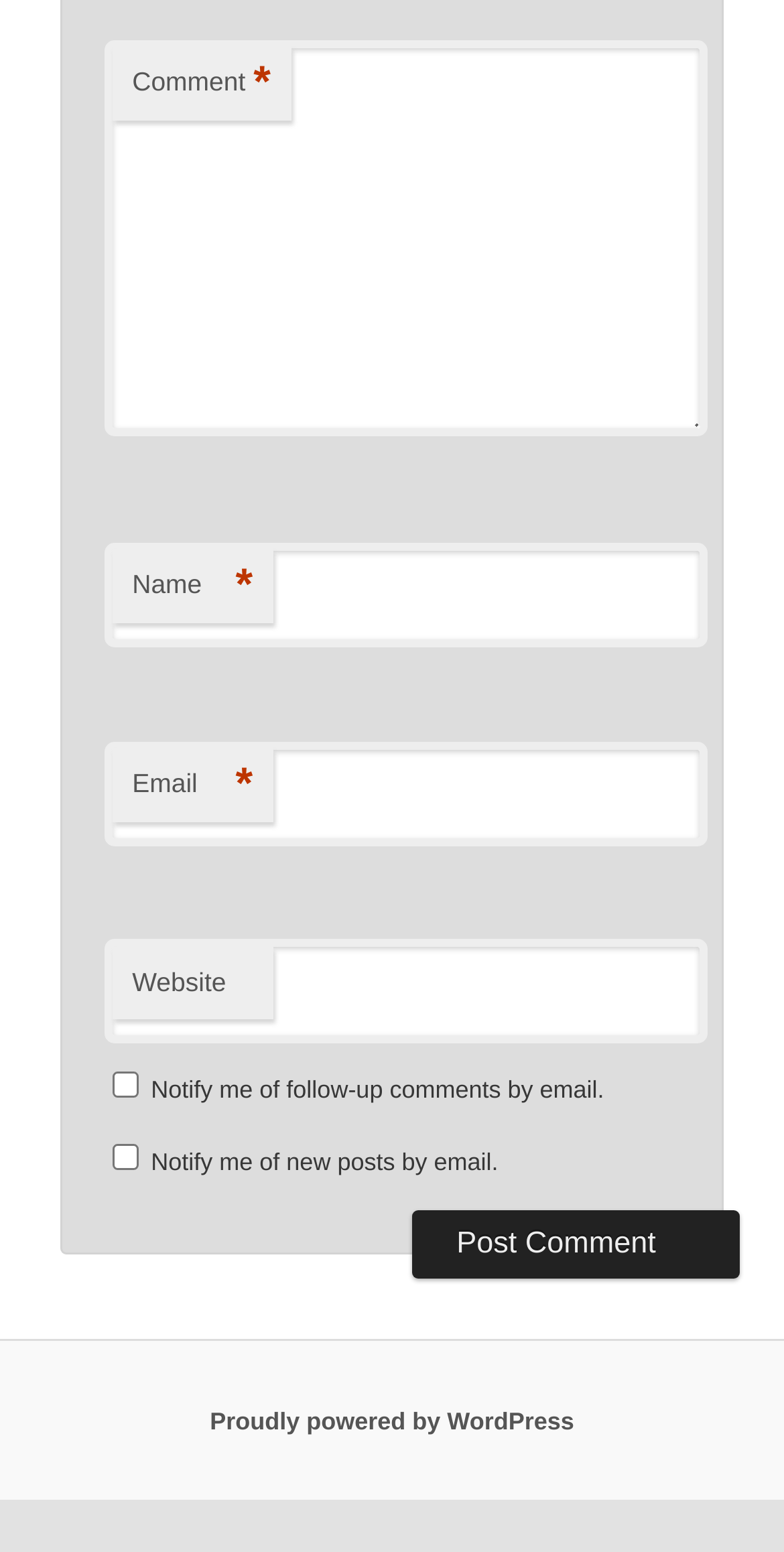Please identify the bounding box coordinates of the element's region that needs to be clicked to fulfill the following instruction: "Click the post comment button". The bounding box coordinates should consist of four float numbers between 0 and 1, i.e., [left, top, right, bottom].

[0.526, 0.78, 0.944, 0.824]